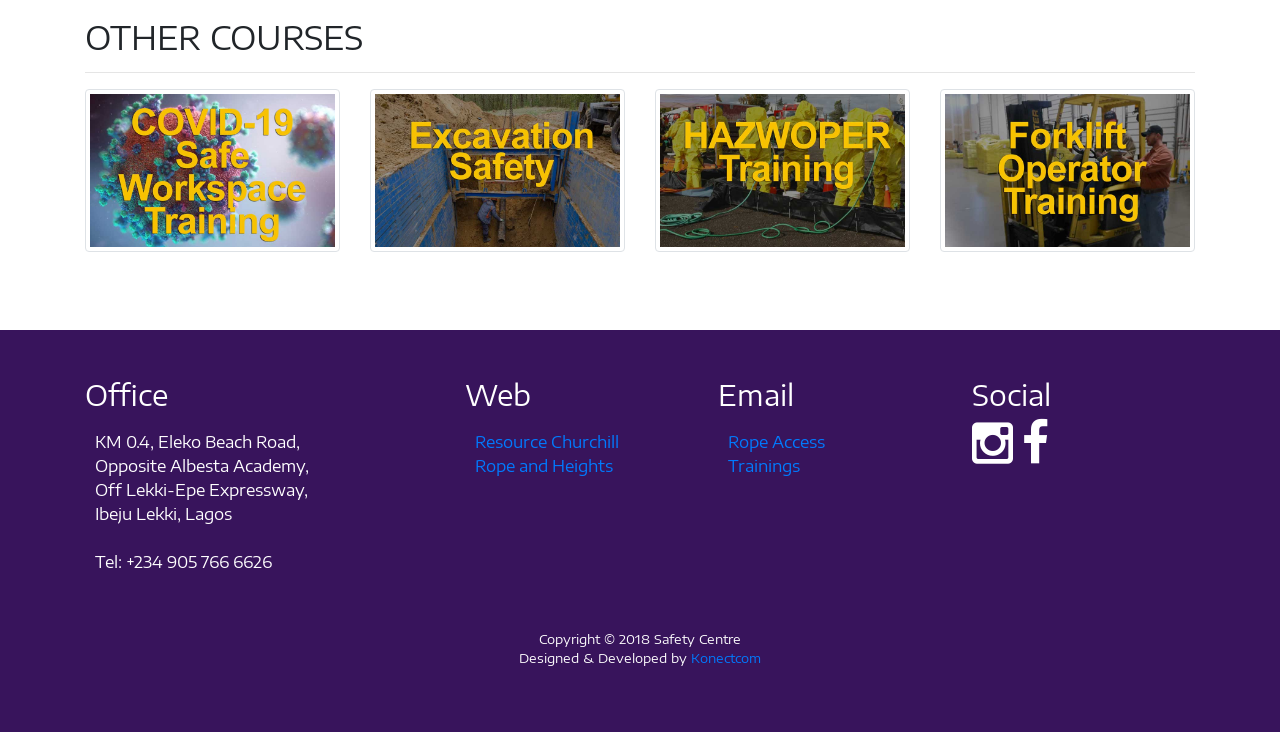Please provide a brief answer to the question using only one word or phrase: 
What is the year of copyright for the website?

2018